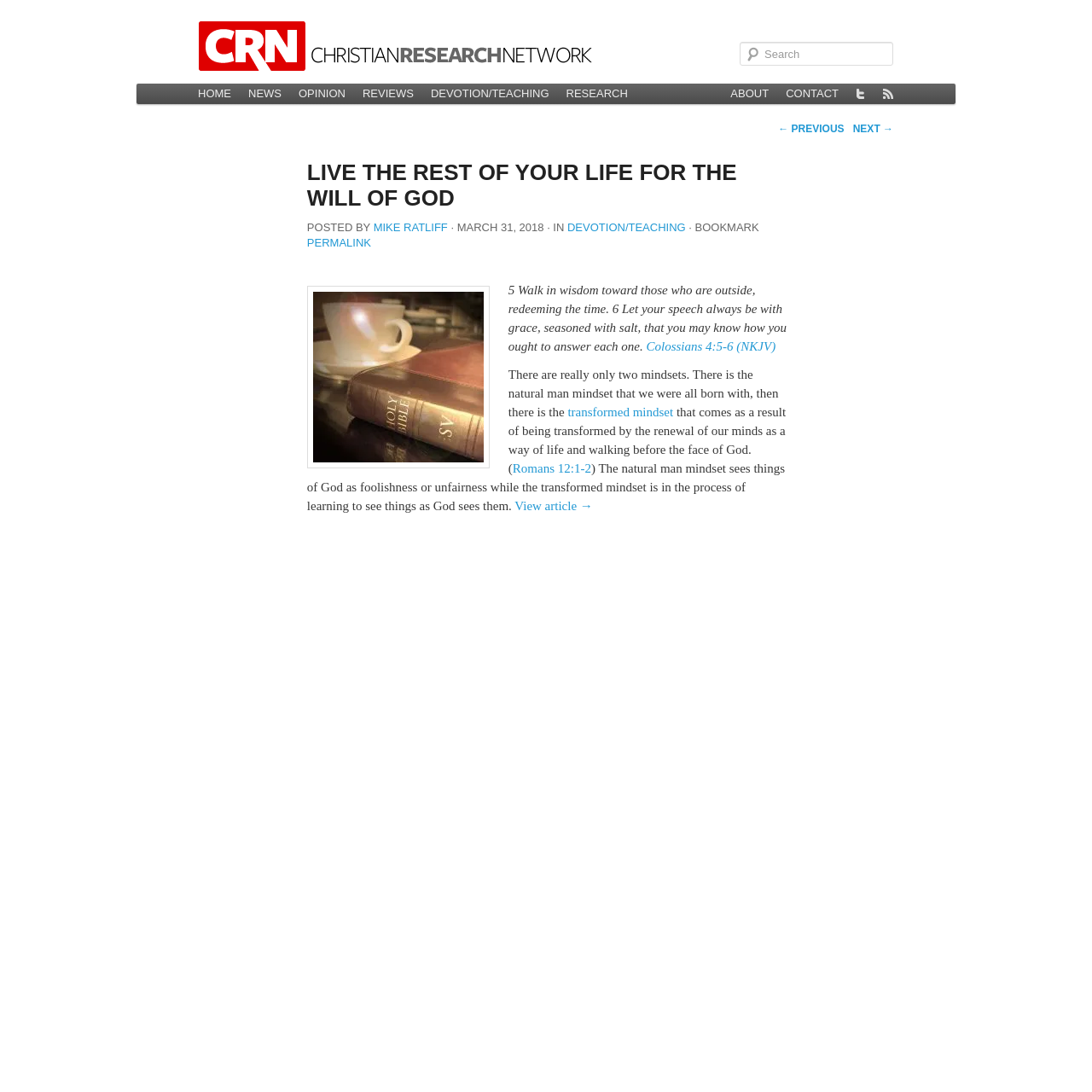Please determine the bounding box coordinates of the element's region to click in order to carry out the following instruction: "Search for something". The coordinates should be four float numbers between 0 and 1, i.e., [left, top, right, bottom].

[0.677, 0.038, 0.818, 0.06]